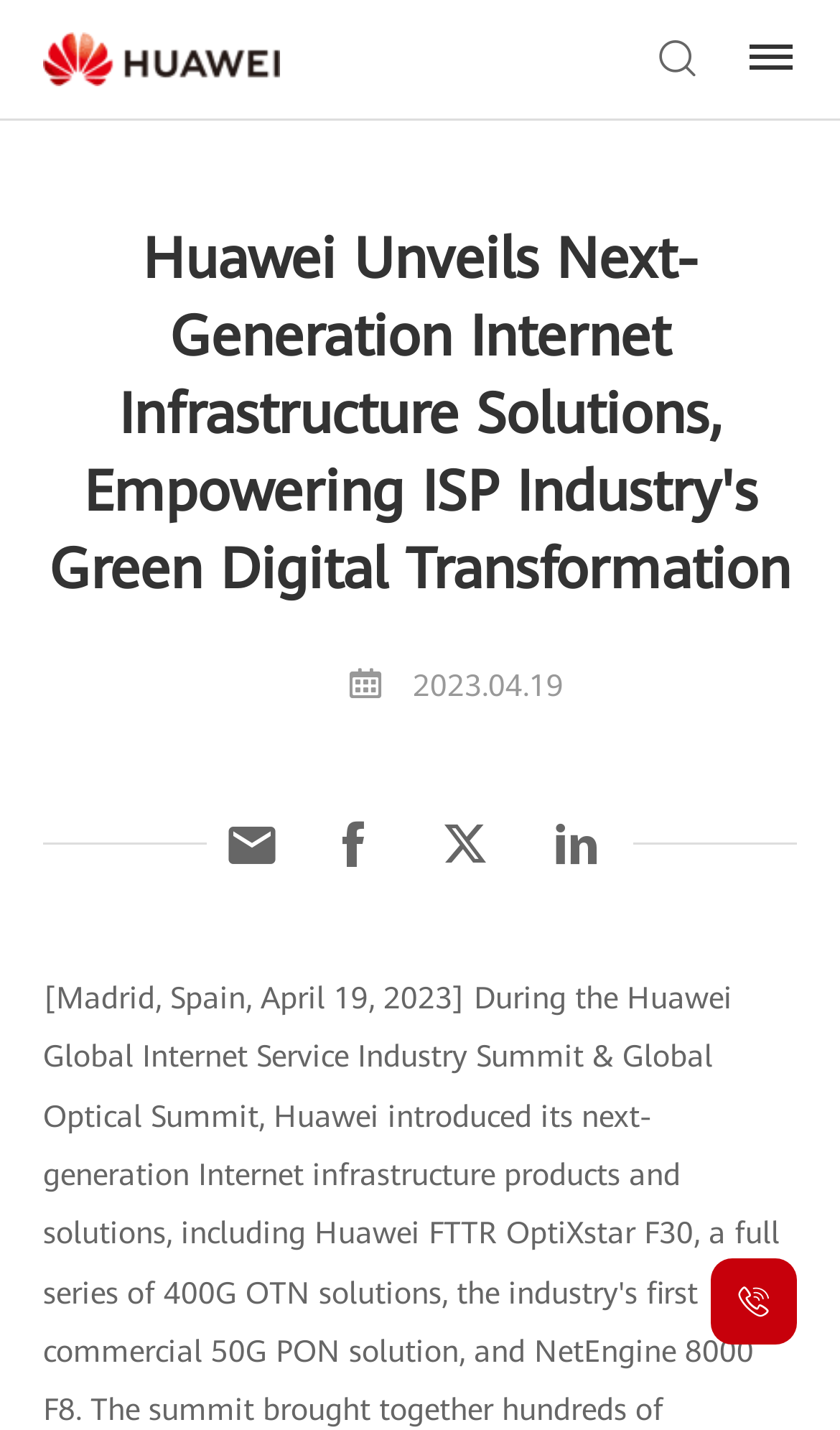Give a one-word or short phrase answer to the question: 
What is the date of the event?

2023.04.19